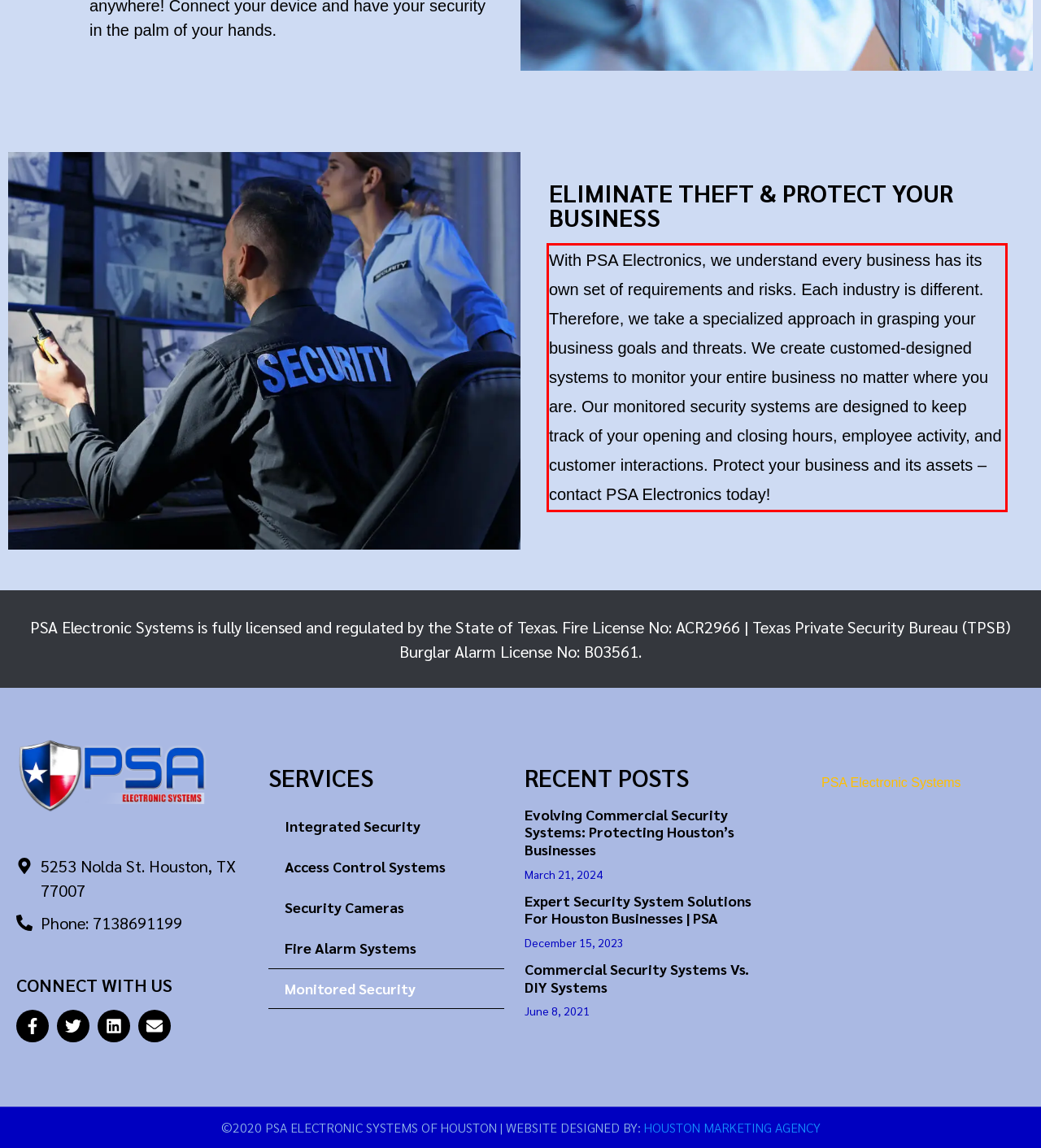With the provided screenshot of a webpage, locate the red bounding box and perform OCR to extract the text content inside it.

With PSA Electronics, we understand every business has its own set of requirements and risks. Each industry is different. Therefore, we take a specialized approach in grasping your business goals and threats. We create customed-designed systems to monitor your entire business no matter where you are. Our monitored security systems are designed to keep track of your opening and closing hours, employee activity, and customer interactions. Protect your business and its assets – contact PSA Electronics today!